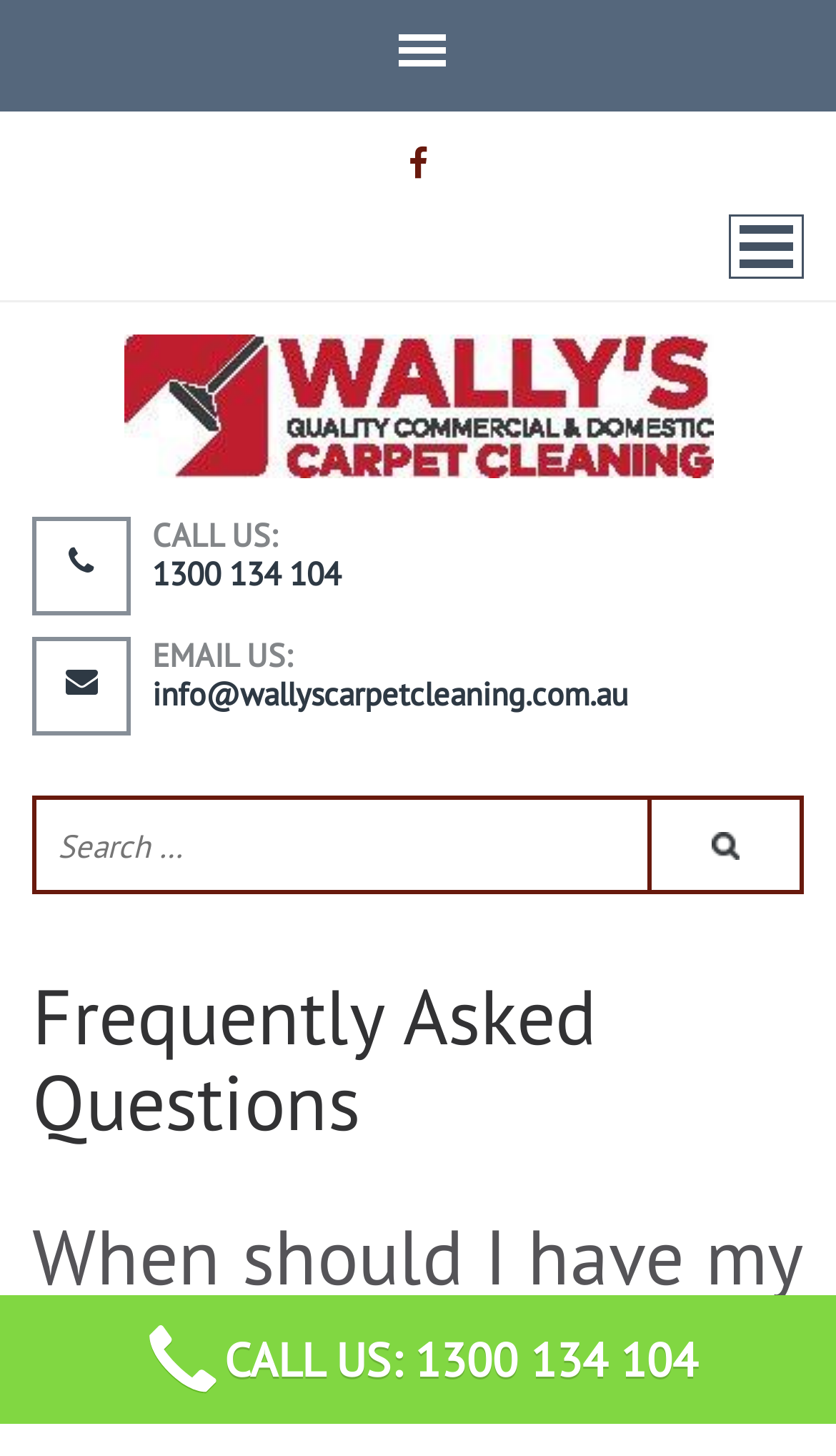Can you find the bounding box coordinates for the element to click on to achieve the instruction: "Click on the logo"?

[0.147, 0.233, 0.853, 0.267]